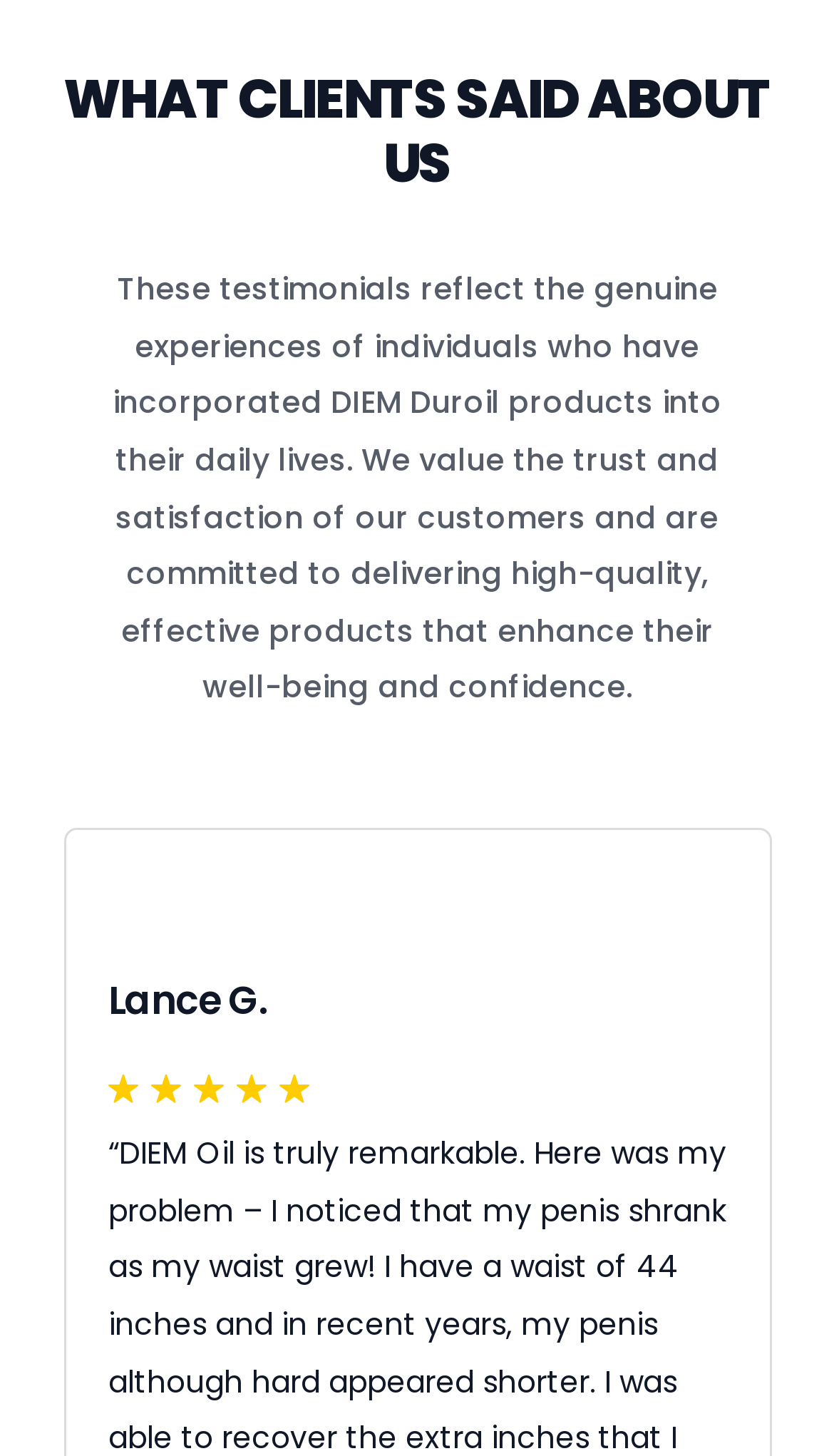Find the bounding box coordinates for the UI element whose description is: "Massachusetts Institute of Technology". The coordinates should be four float numbers between 0 and 1, in the format [left, top, right, bottom].

None